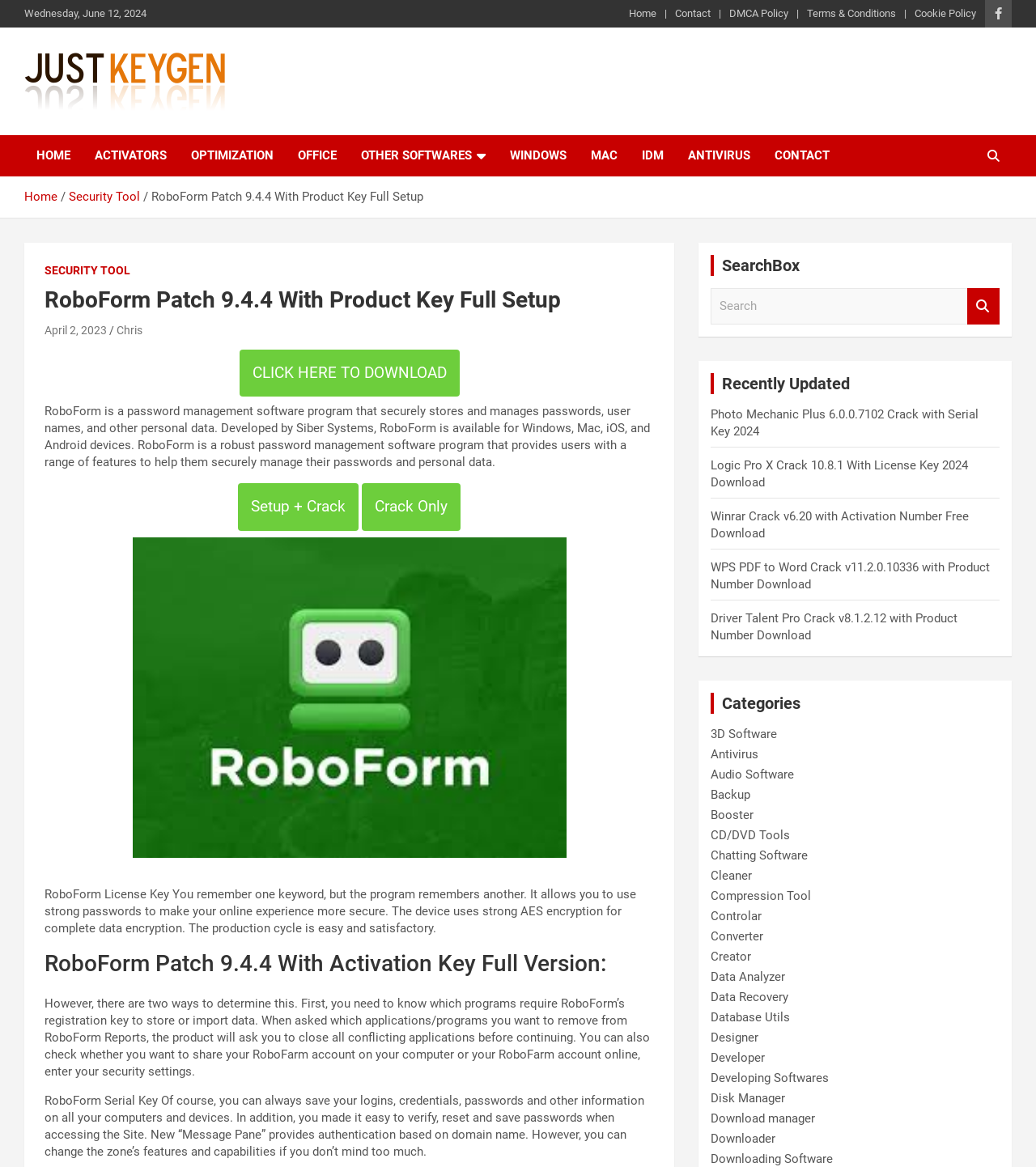Write an exhaustive caption that covers the webpage's main aspects.

This webpage is about RoboForm Patch, a password management software program. At the top, there is a date "Wednesday, June 12, 2024" and a navigation menu with links to "Home", "Contact", "DMCA Policy", "Terms & Conditions", and "Cookie Policy". Below the navigation menu, there is a prominent link "Download Software Crack & Keygen Free" with an accompanying image.

The main content of the webpage is divided into sections. The first section has a heading "PC Software Keygen & Keys Generator Download" and a paragraph of text describing the software. Below this section, there are several links to different categories of software, including "HOME", "ACTIVATORS", "OPTIMIZATION", "OFFICE", "OTHER SOFTWARES", "WINDOWS", "MAC", "IDM", "ANTIVIRUS", and "CONTACT".

The next section has a heading "RoboForm Patch 9.4.4 With Product Key Full Setup" and a paragraph of text describing the software's features. Below this section, there is a button "CLICK HERE TO DOWNLOAD" and two buttons "Setup + Crack" and "Crack Only". There is also an image of the software and several paragraphs of text describing its features and benefits.

The webpage also has a search box and a section titled "Recently Updated" with links to several software cracks, including "Photo Mechanic Plus 6.0.0.7102 Crack with Serial Key 2024", "Logic Pro X Crack 10.8.1 With License Key 2024 Download", and "Winrar Crack v6.20 with Activation Number Free Download". Finally, there is a section titled "Categories" with links to various categories of software, including "3D Software", "Antivirus", "Audio Software", and many others.